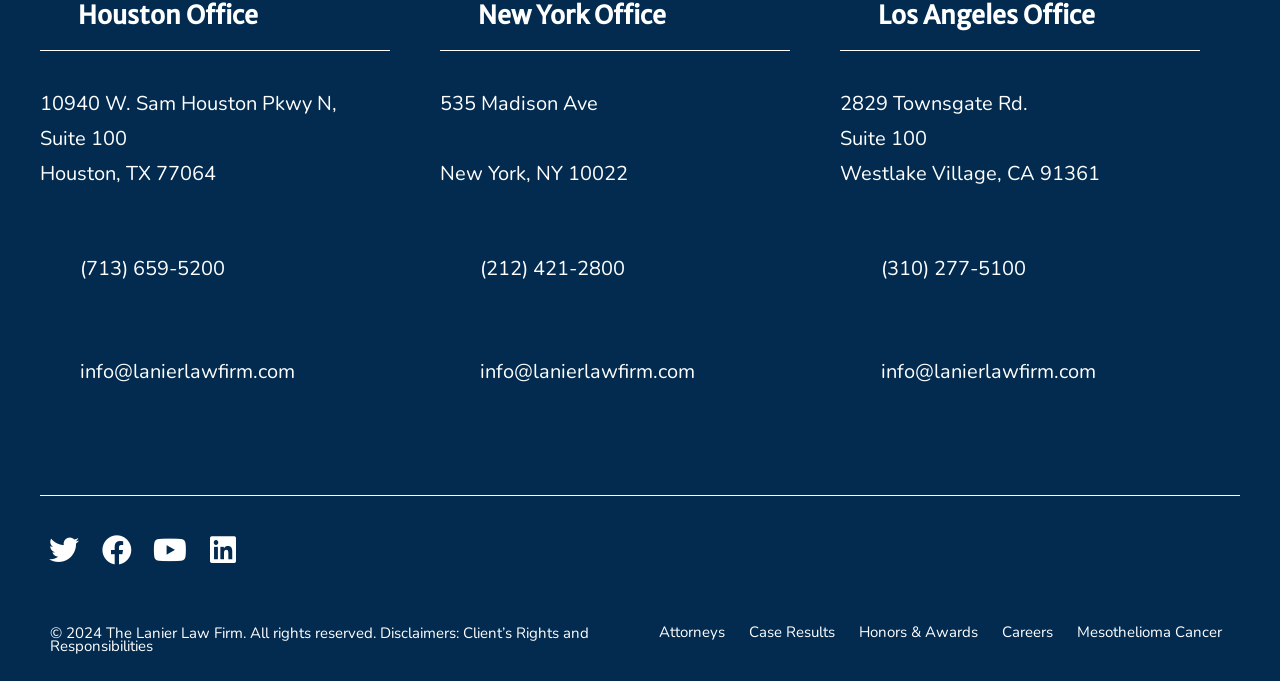Locate the bounding box coordinates of the area to click to fulfill this instruction: "Visit the Twitter page". The bounding box should be presented as four float numbers between 0 and 1, in the order [left, top, right, bottom].

[0.031, 0.773, 0.069, 0.843]